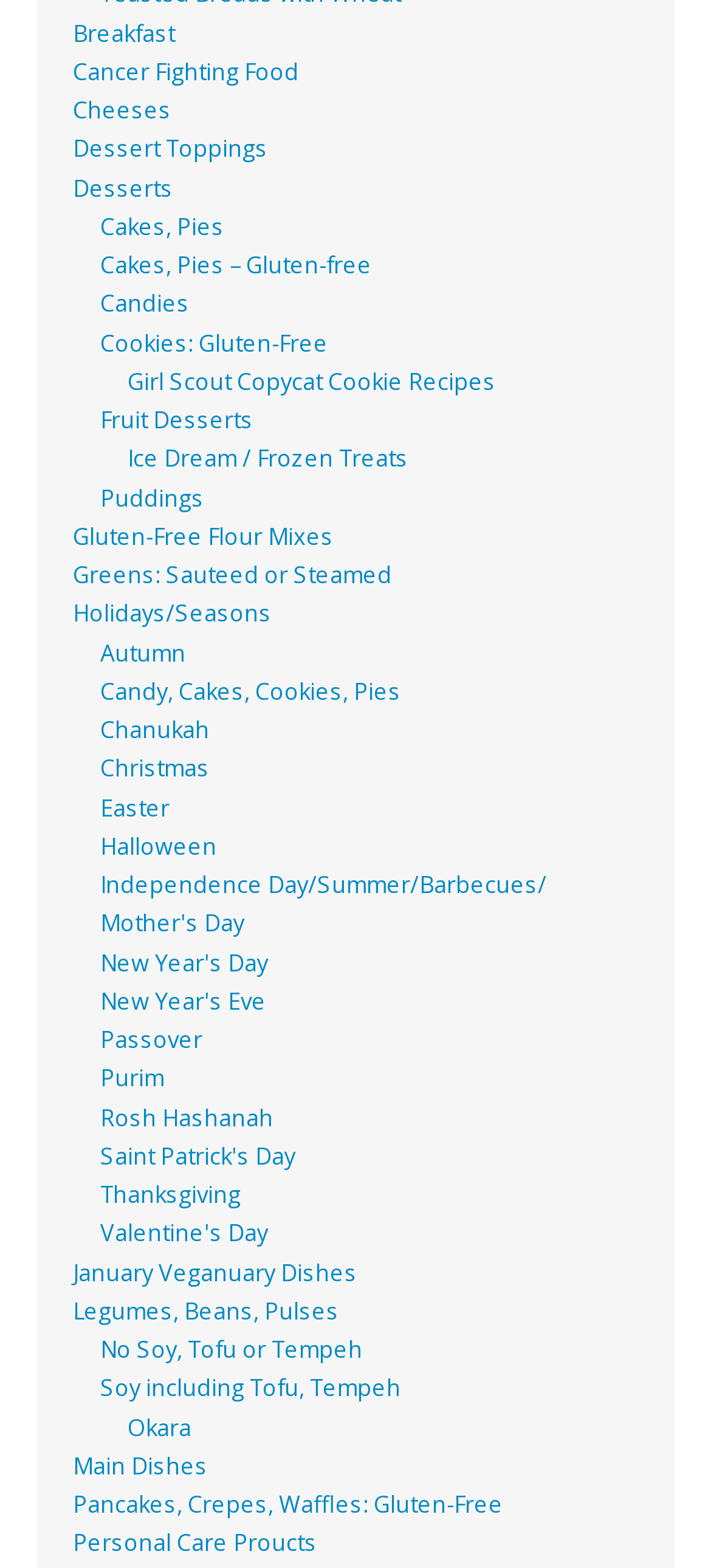What is the first link on the webpage?
Please look at the screenshot and answer in one word or a short phrase.

Breakfast